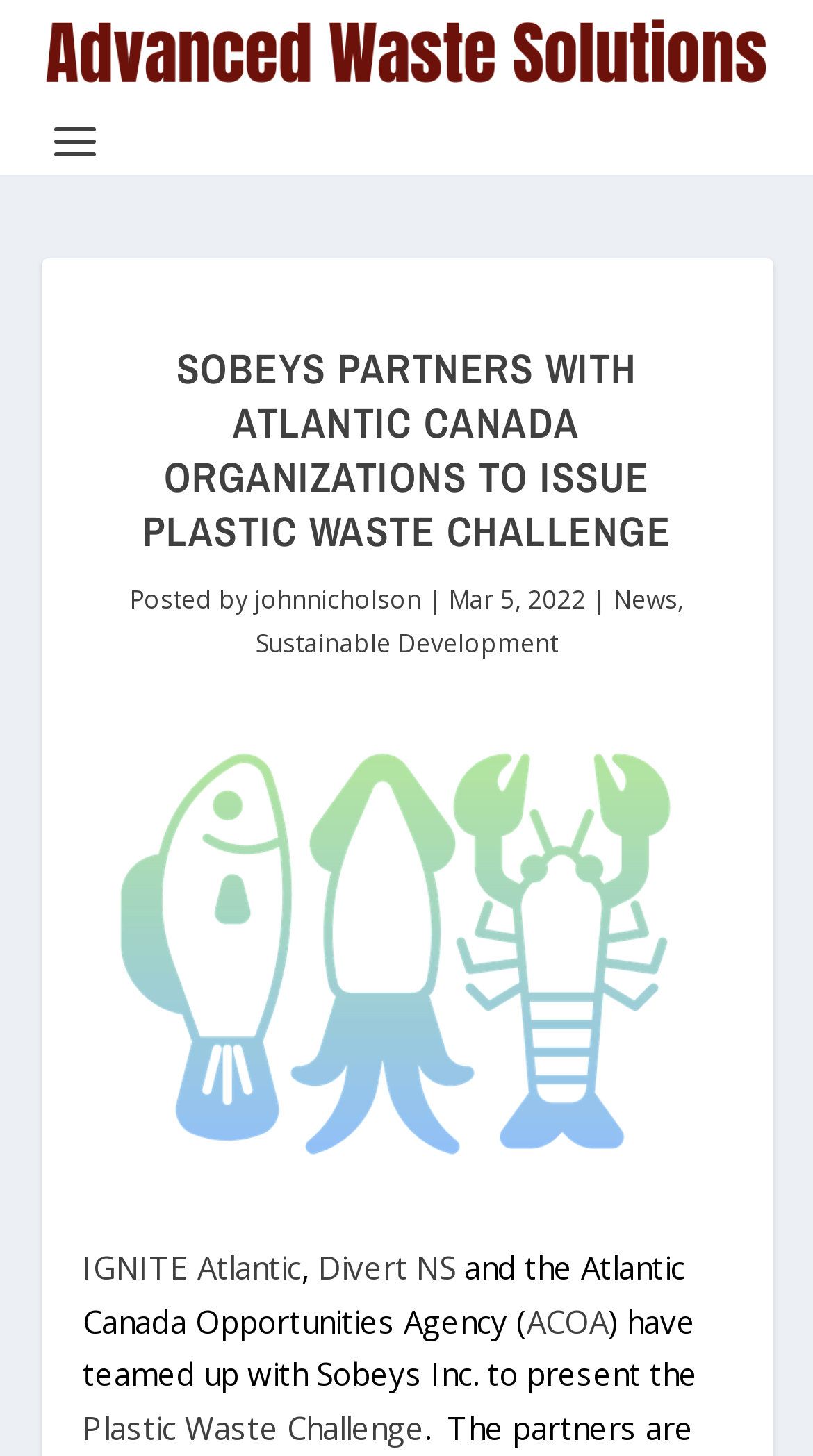Respond to the following question with a brief word or phrase:
What is the category of the article?

News, Sustainable Development